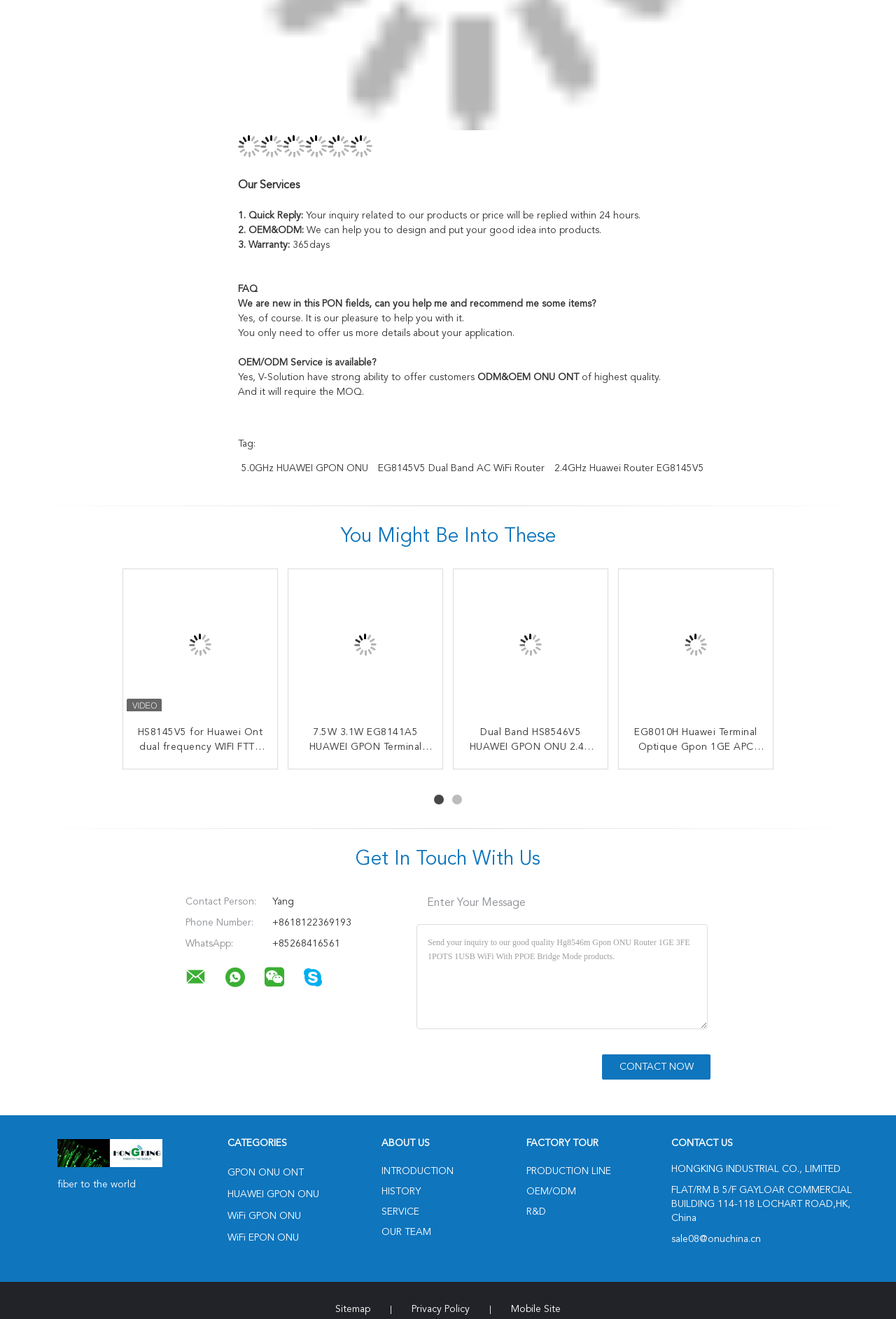What is the company's contact person?
Please answer the question with as much detail and depth as you can.

The contact person's name is Yang, which is mentioned in the 'Get In Touch With Us' section of the webpage.